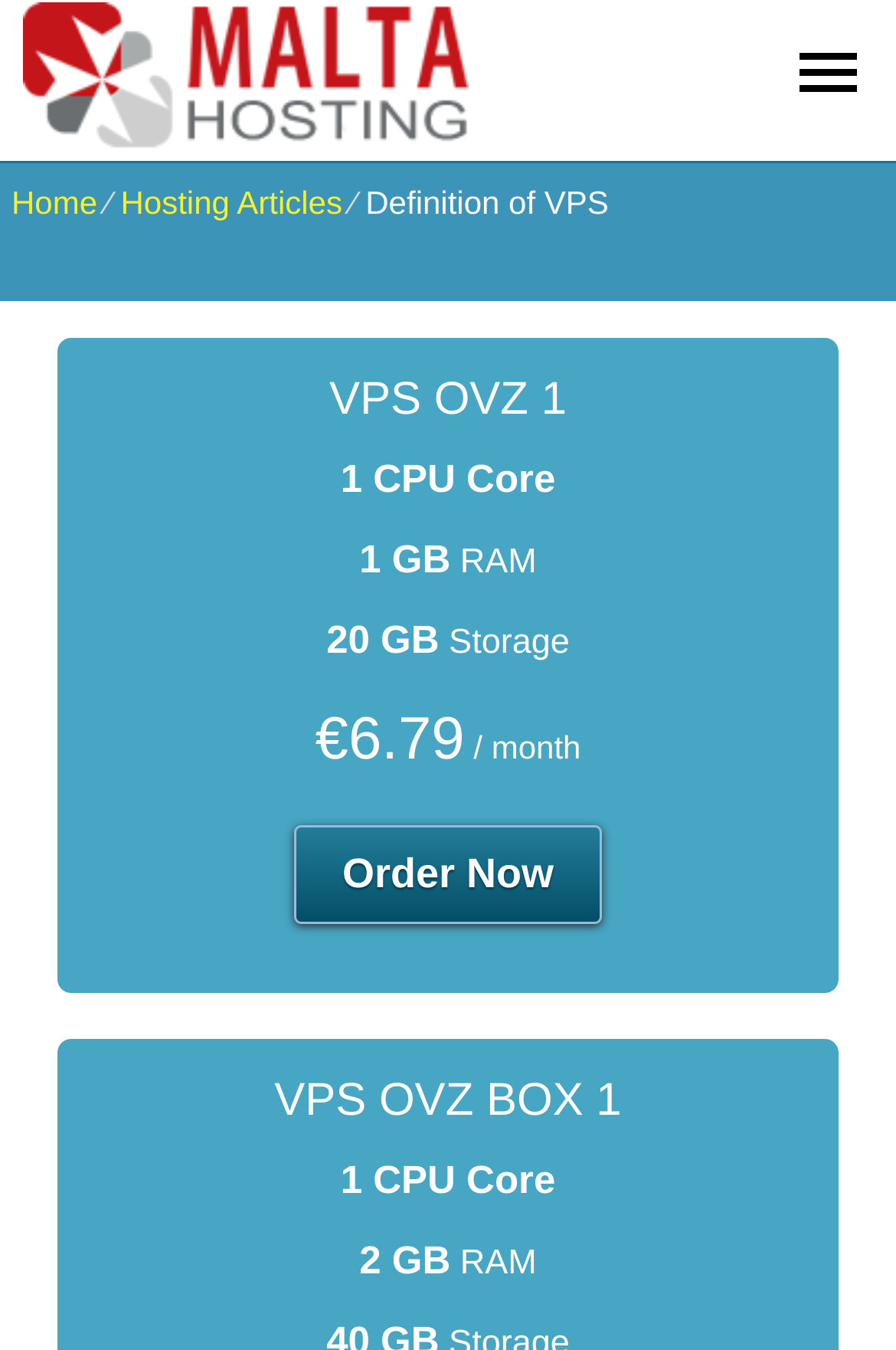Respond with a single word or phrase:
How many CPU cores does the VPS OVZ 1 plan have?

1 CPU Core